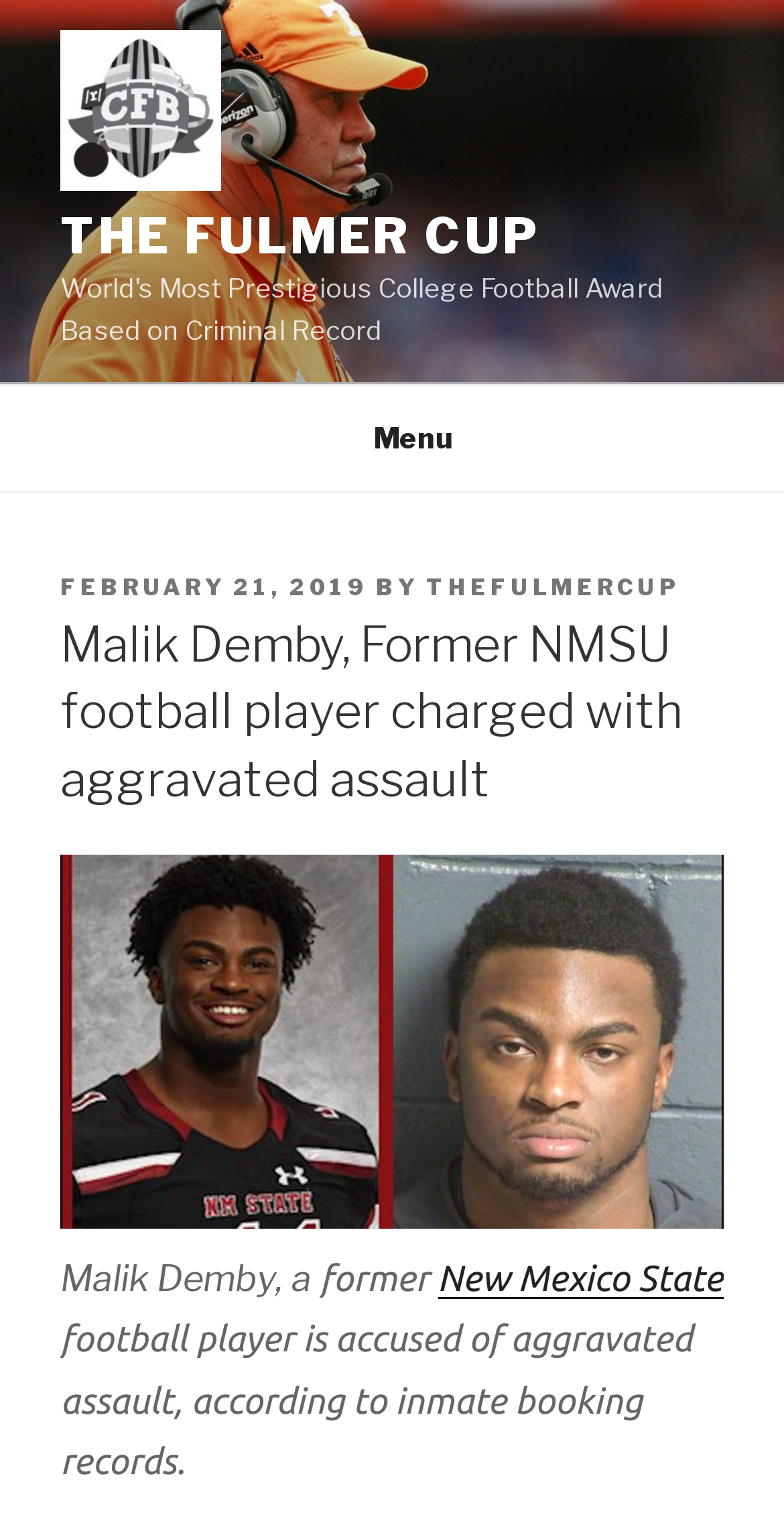What is the name of the football player?
Provide a short answer using one word or a brief phrase based on the image.

Malik Demby